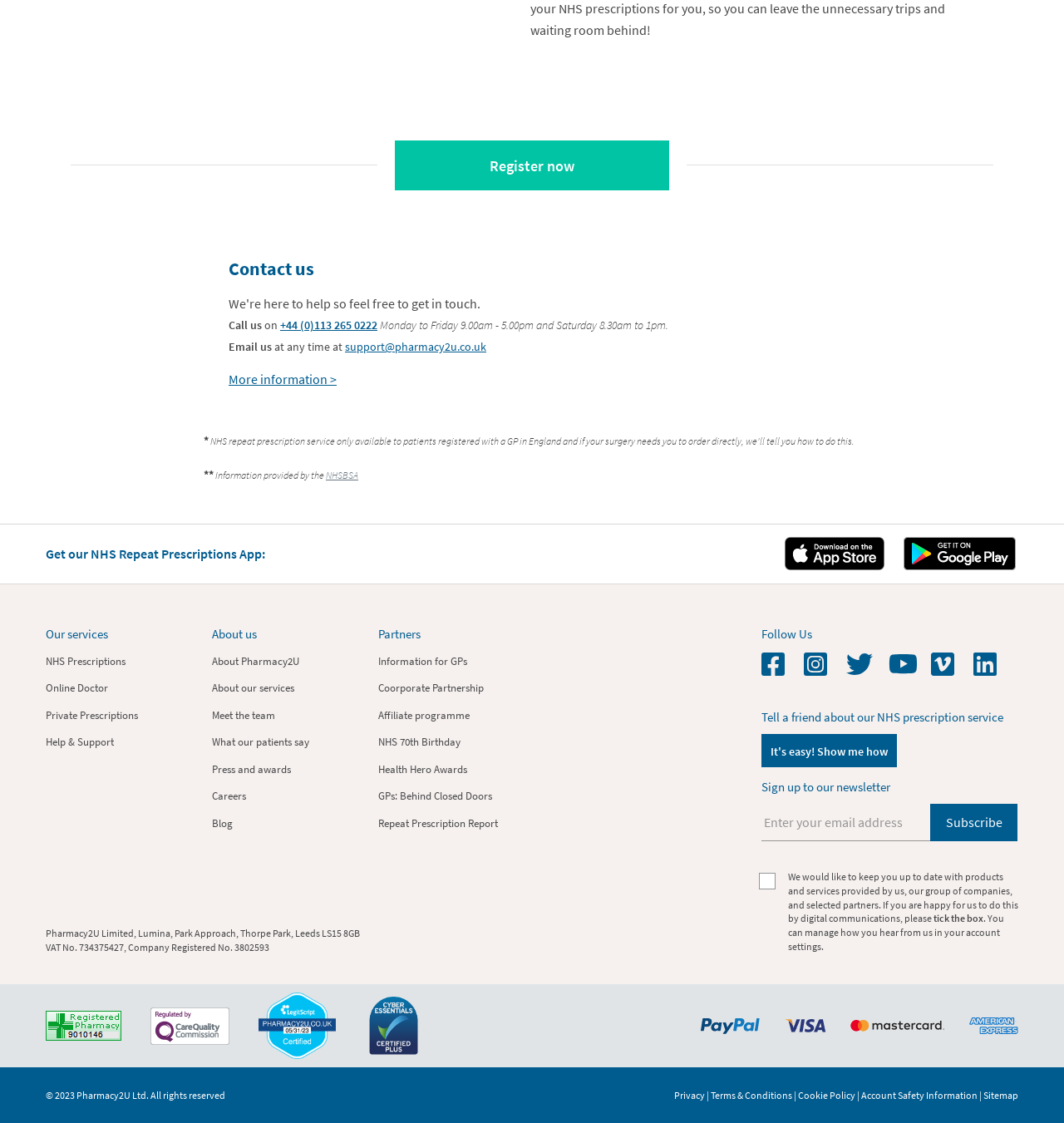Please find the bounding box coordinates of the element that must be clicked to perform the given instruction: "Learn about 'How Much Does it Cost to Renew a Passport'". The coordinates should be four float numbers from 0 to 1, i.e., [left, top, right, bottom].

None